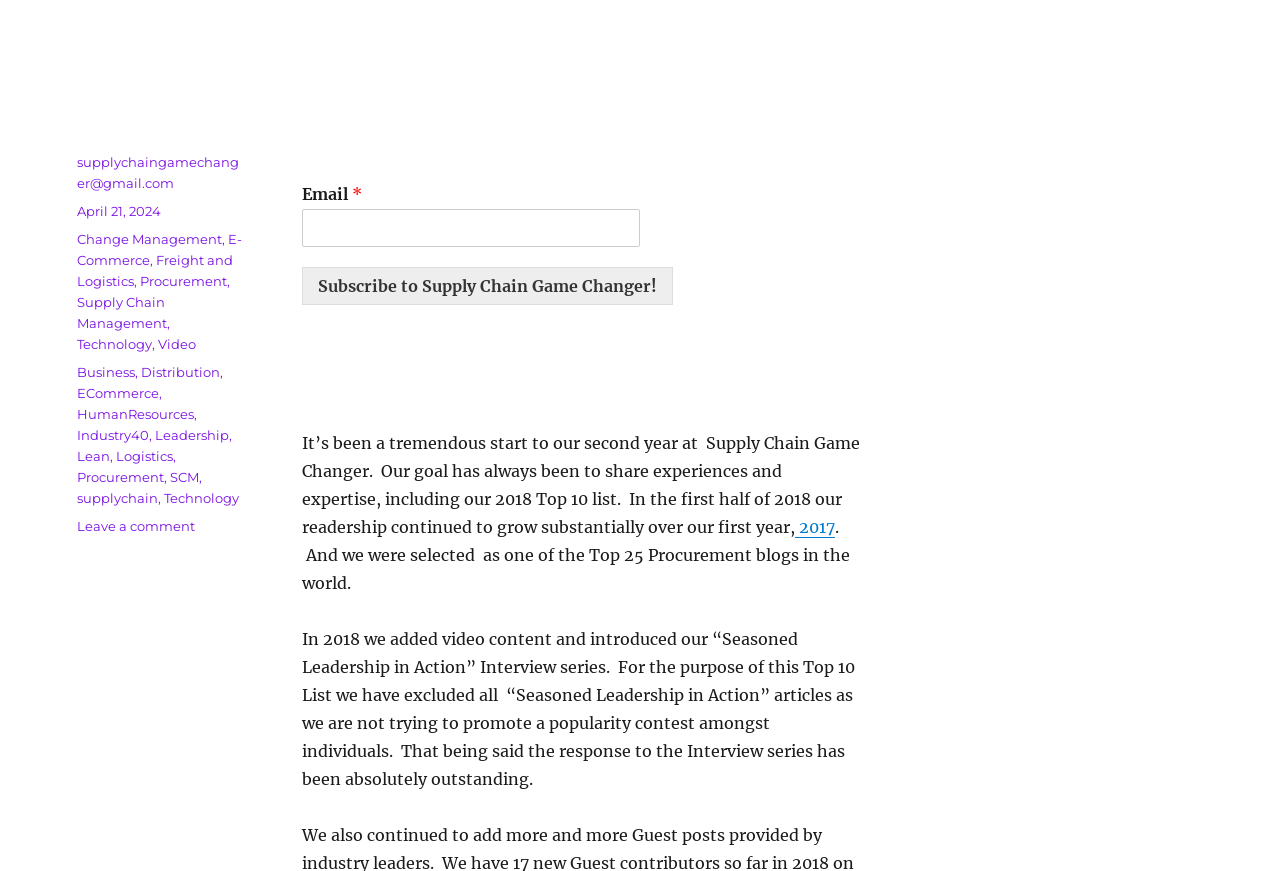What is the date of the blog post?
Give a comprehensive and detailed explanation for the question.

The date of the blog post is specified as 'April 21, 2024' in the footer section, indicating when the post was published.